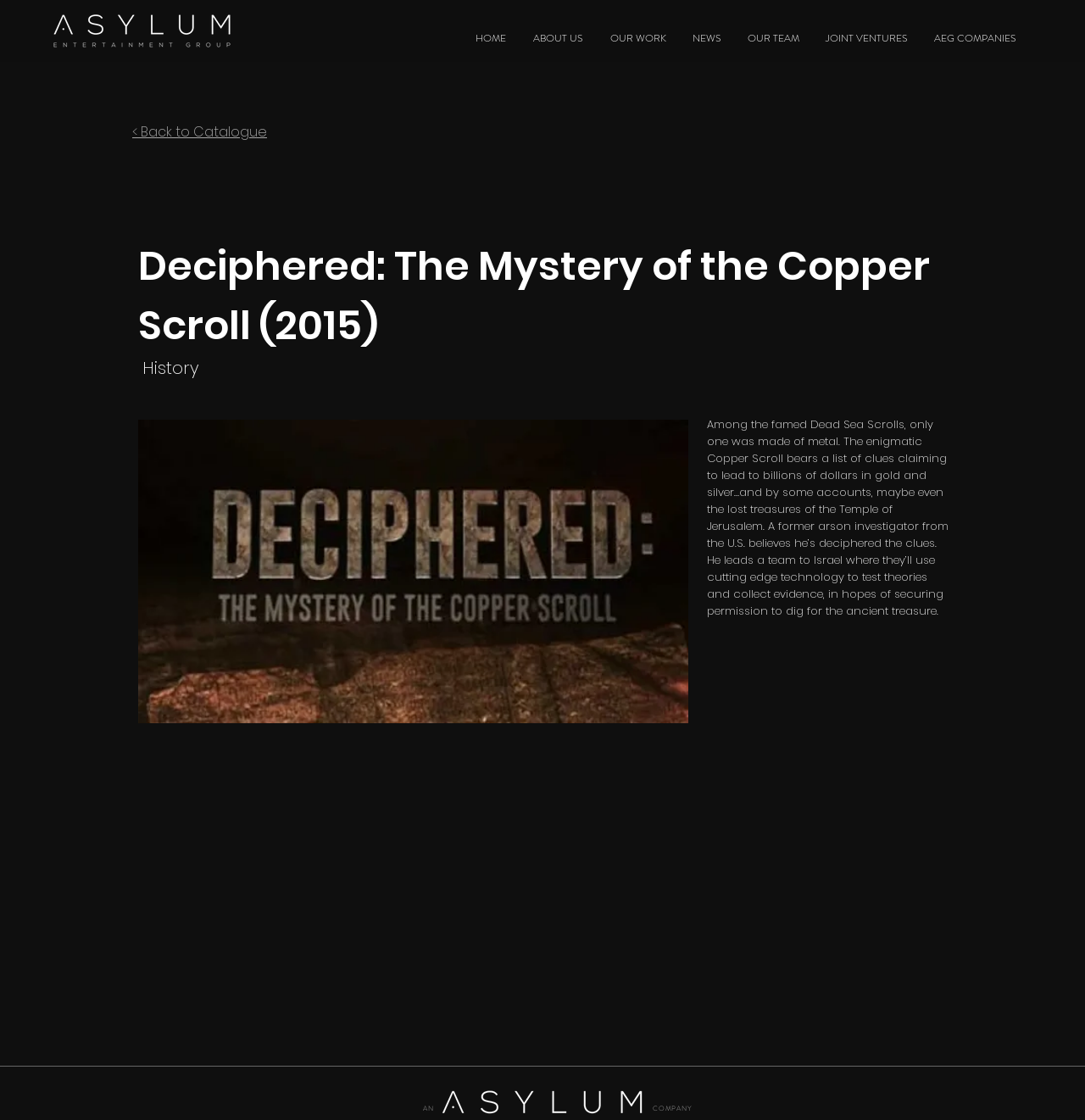Extract the main title from the webpage.

2024 ASYLUM ENTERTAINMENT GROUP. ALL RIGHTS RESERVED